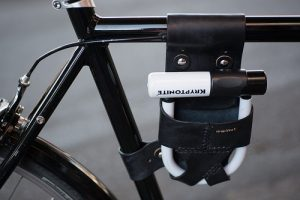Provide a comprehensive description of the image.

The image features a close-up view of a Kryptonite bike lock secured to a bicycle frame. The lock is positioned in a sleek black holster attached to the frame, emphasizing a blend of practicality and style. The white branding of "Kryptonite" on the lock stands out, indicating its reputation as a trusted security option for cyclists. This visual reinforces the importance of investing in a good quality lock, as highlighted in the accompanying text, which suggests that spending a little more on a reliable lock can be crucial for protecting one’s bike. The photo captures the essence of urban cycling, where convenience and security are paramount for riders.